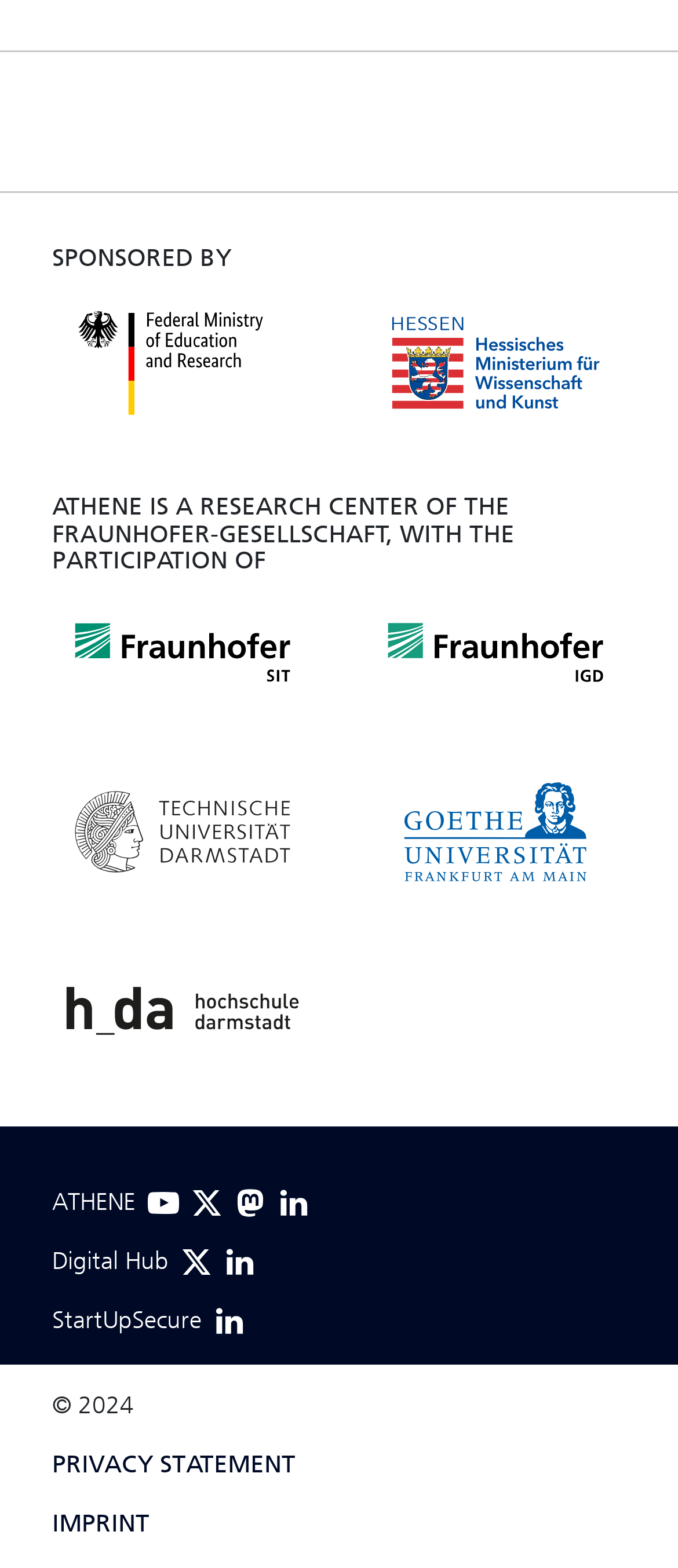Identify the coordinates of the bounding box for the element described below: "parent_node: Digital Hub title="LinkedIn"". Return the coordinates as four float numbers between 0 and 1: [left, top, right, bottom].

[0.331, 0.795, 0.377, 0.815]